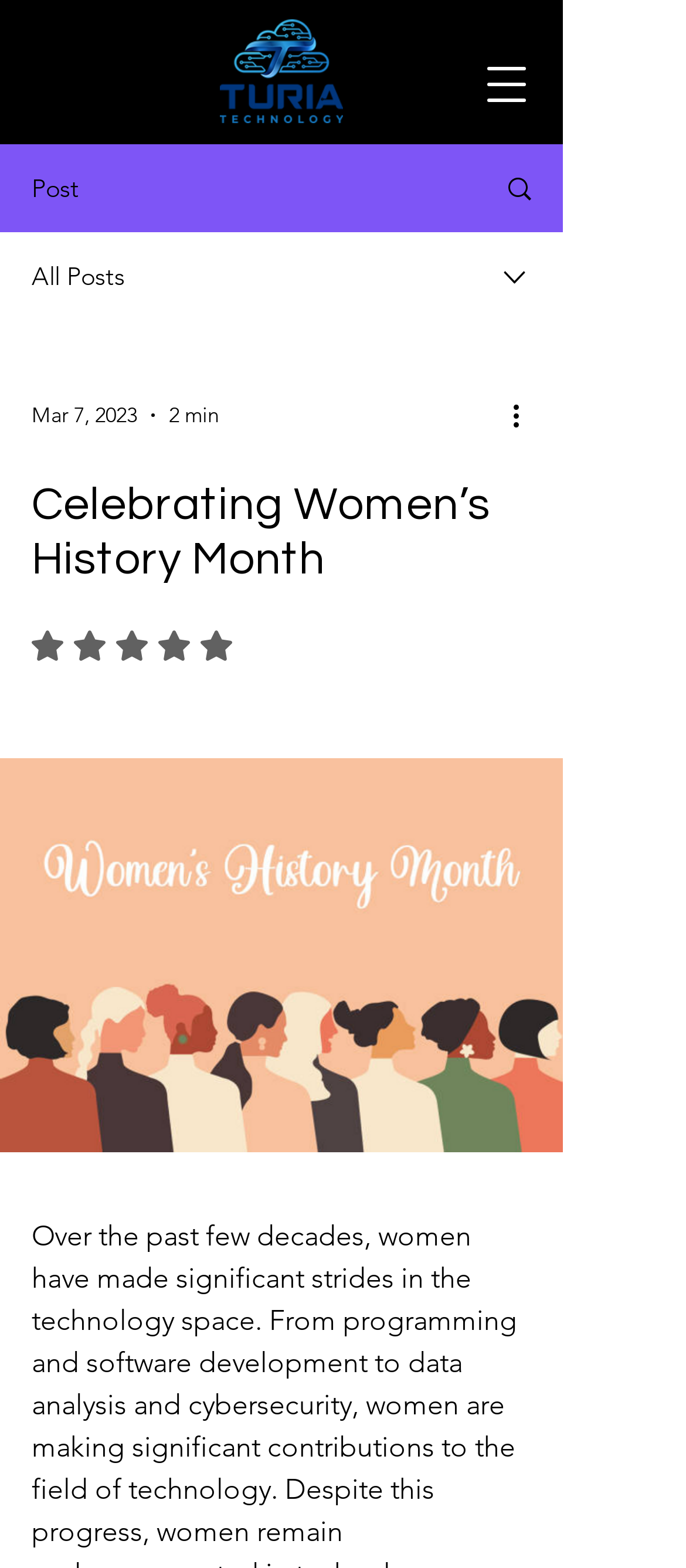Analyze the image and deliver a detailed answer to the question: What is the purpose of the button with a popup?

I determined the answer by examining the button element with the text 'Open navigation menu' and the hasPopup property set to dialog, indicating that it opens a navigation menu when clicked.